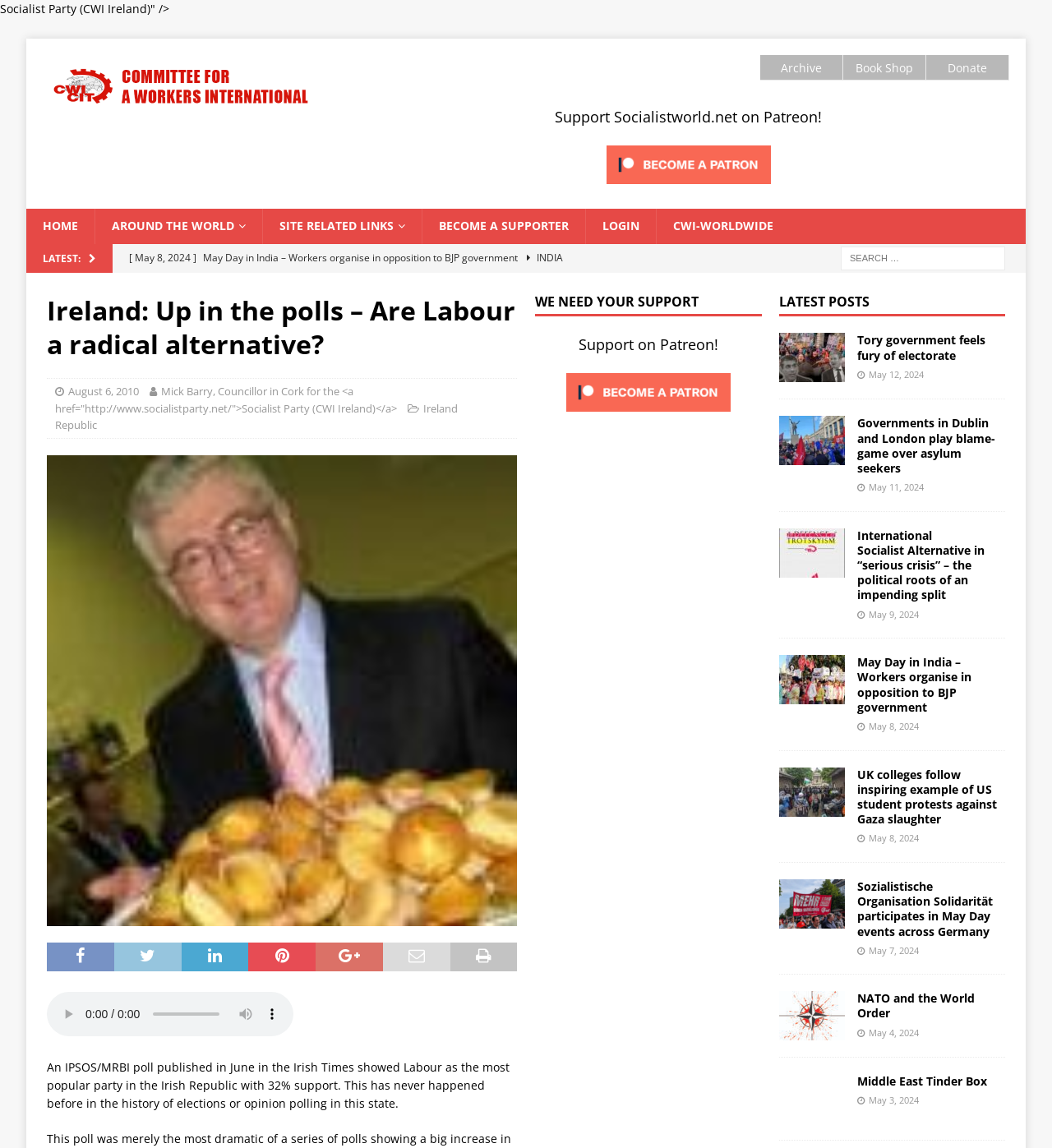Determine the bounding box coordinates of the clickable region to execute the instruction: "Follow WebHostingAdvices on Facebook". The coordinates should be four float numbers between 0 and 1, denoted as [left, top, right, bottom].

None